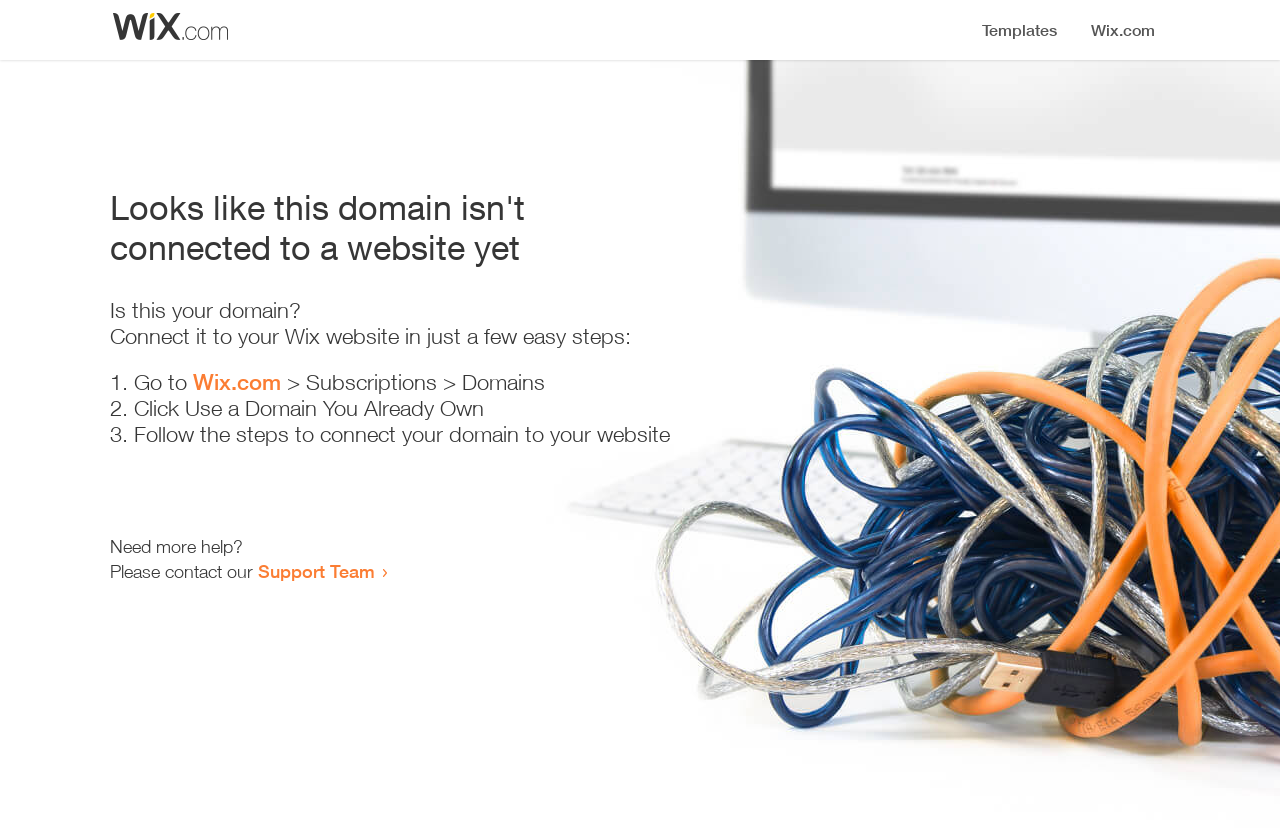What should the user do if they need more help?
Could you answer the question with a detailed and thorough explanation?

The webpage provides a message 'Need more help?' and suggests contacting the 'Support Team' for assistance.